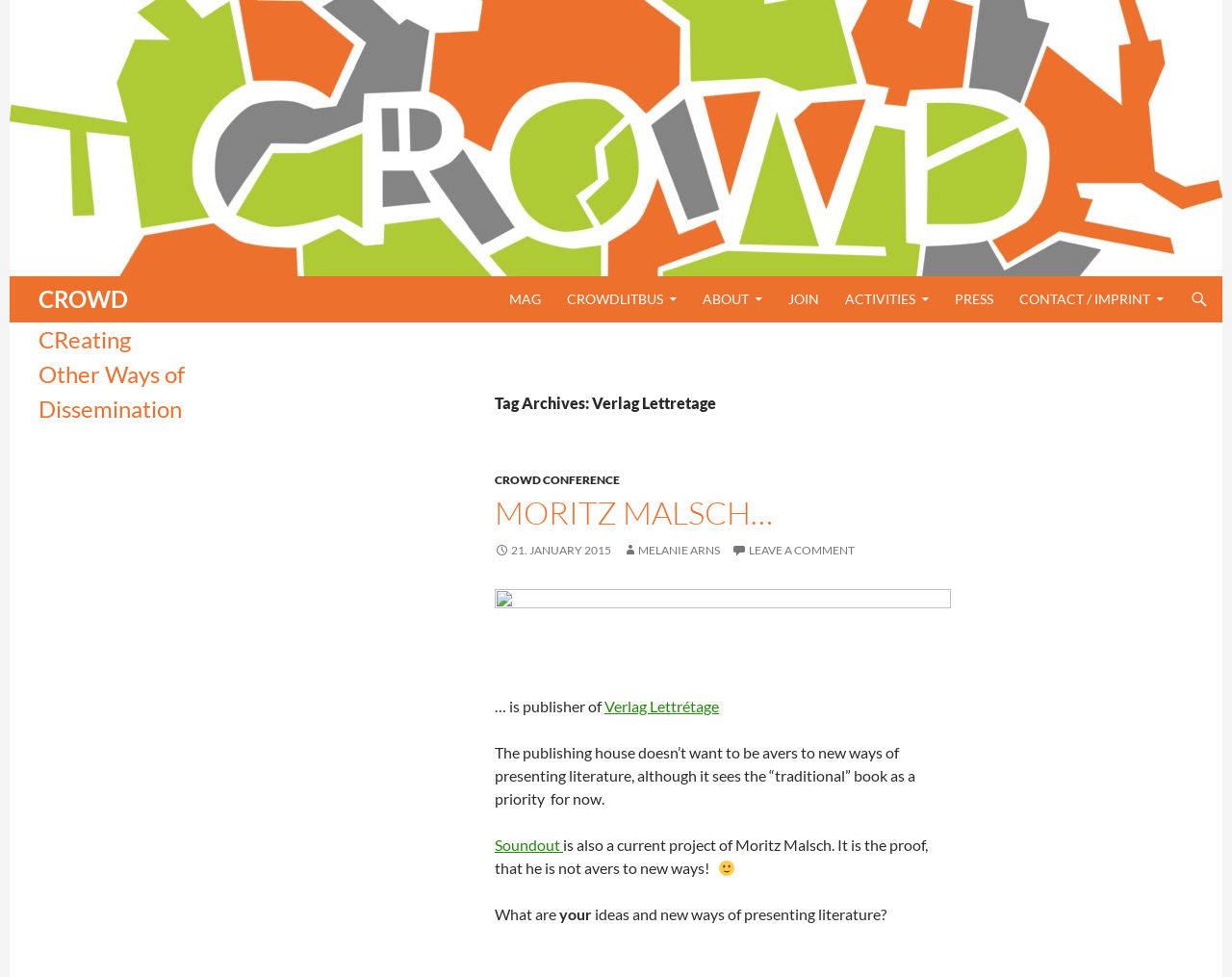Refer to the screenshot and answer the following question in detail:
What is the name of the publisher?

I found the answer by looking at the text '… is publisher of' followed by a link 'Verlag Lettrétage' which suggests that Verlag Lettrétage is the publisher.